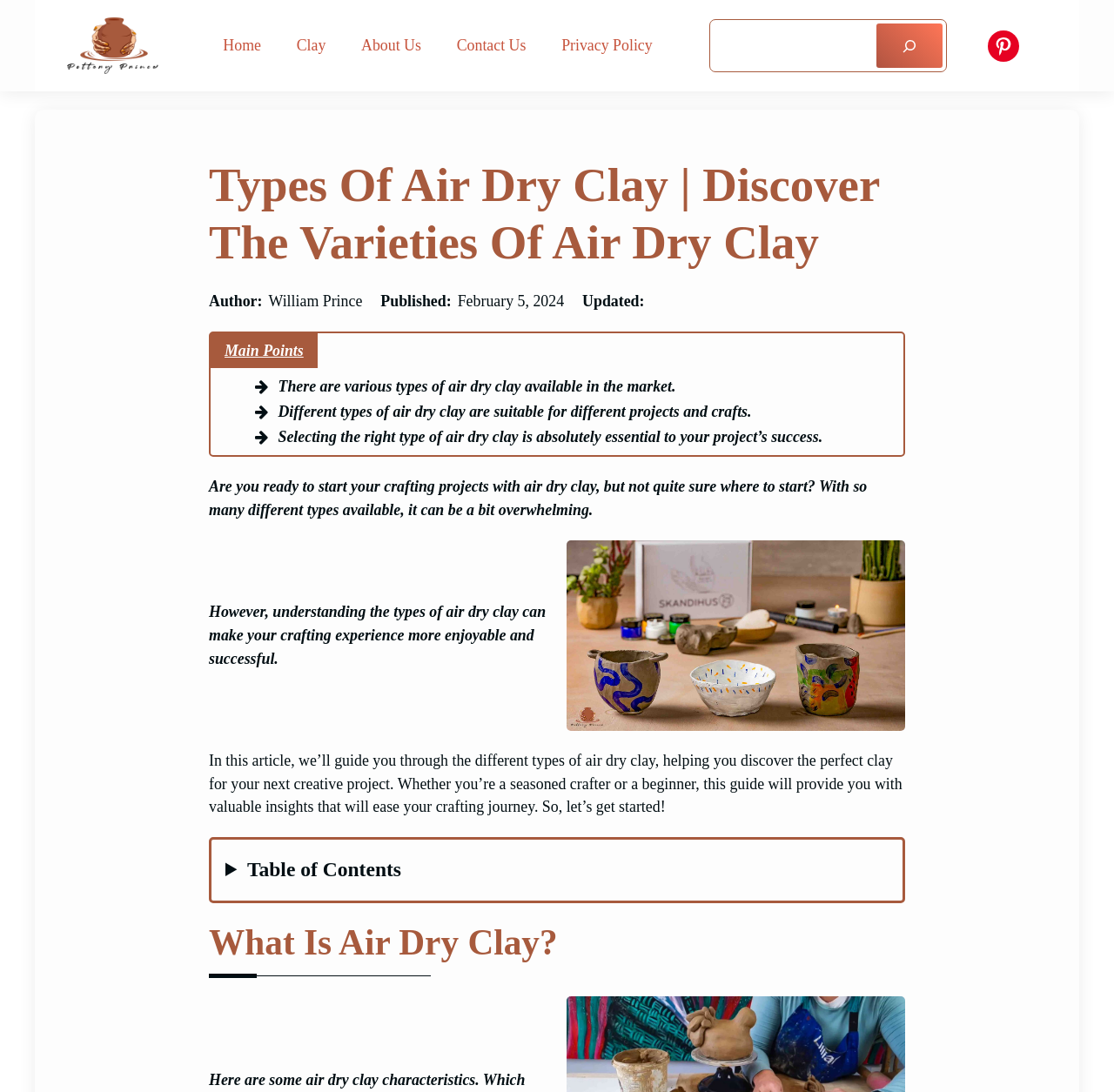What is the date the article was published?
Based on the content of the image, thoroughly explain and answer the question.

The publication date of the article can be found by looking at the section that says 'Published:' and the text next to it, which is 'February 5, 2024'.